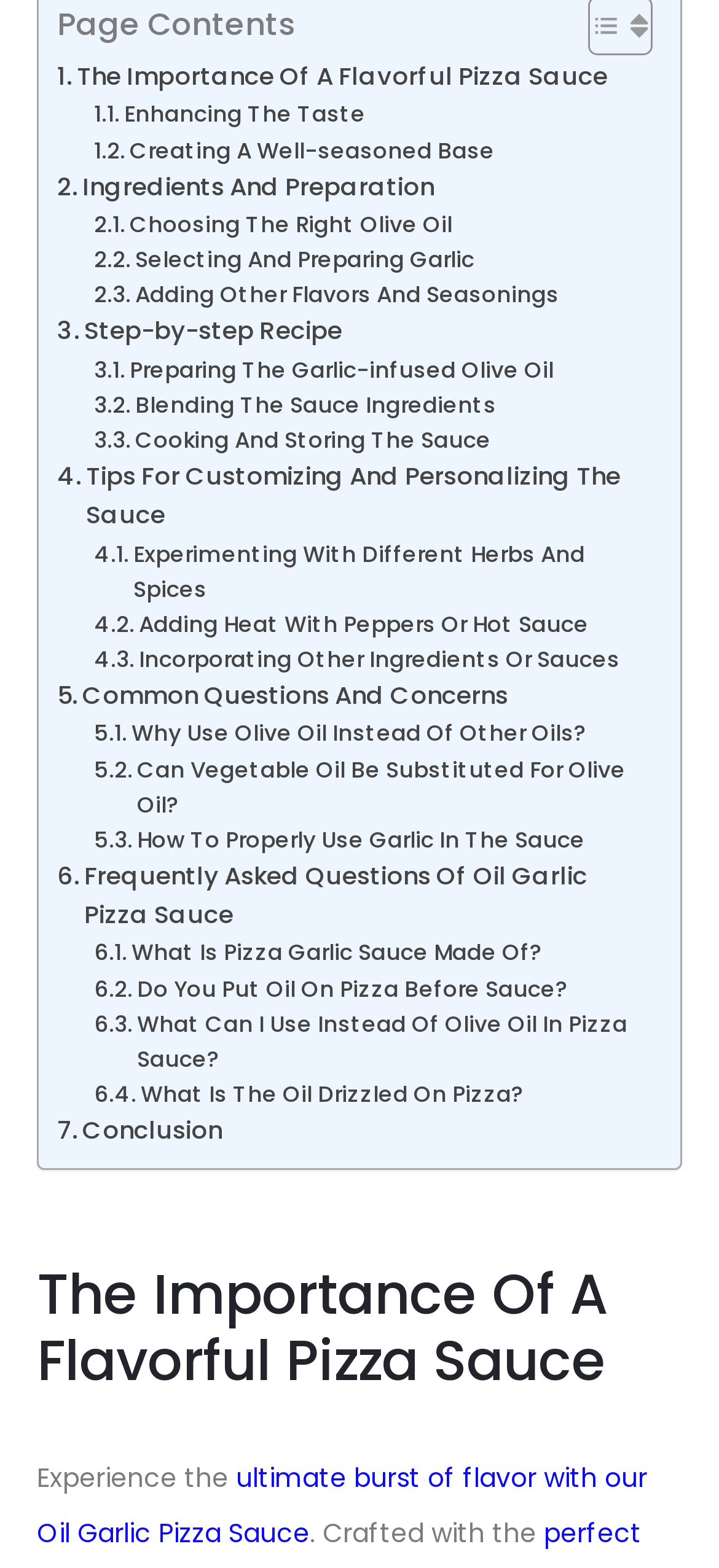Predict the bounding box of the UI element based on this description: "Conclusion".

[0.079, 0.709, 0.309, 0.734]